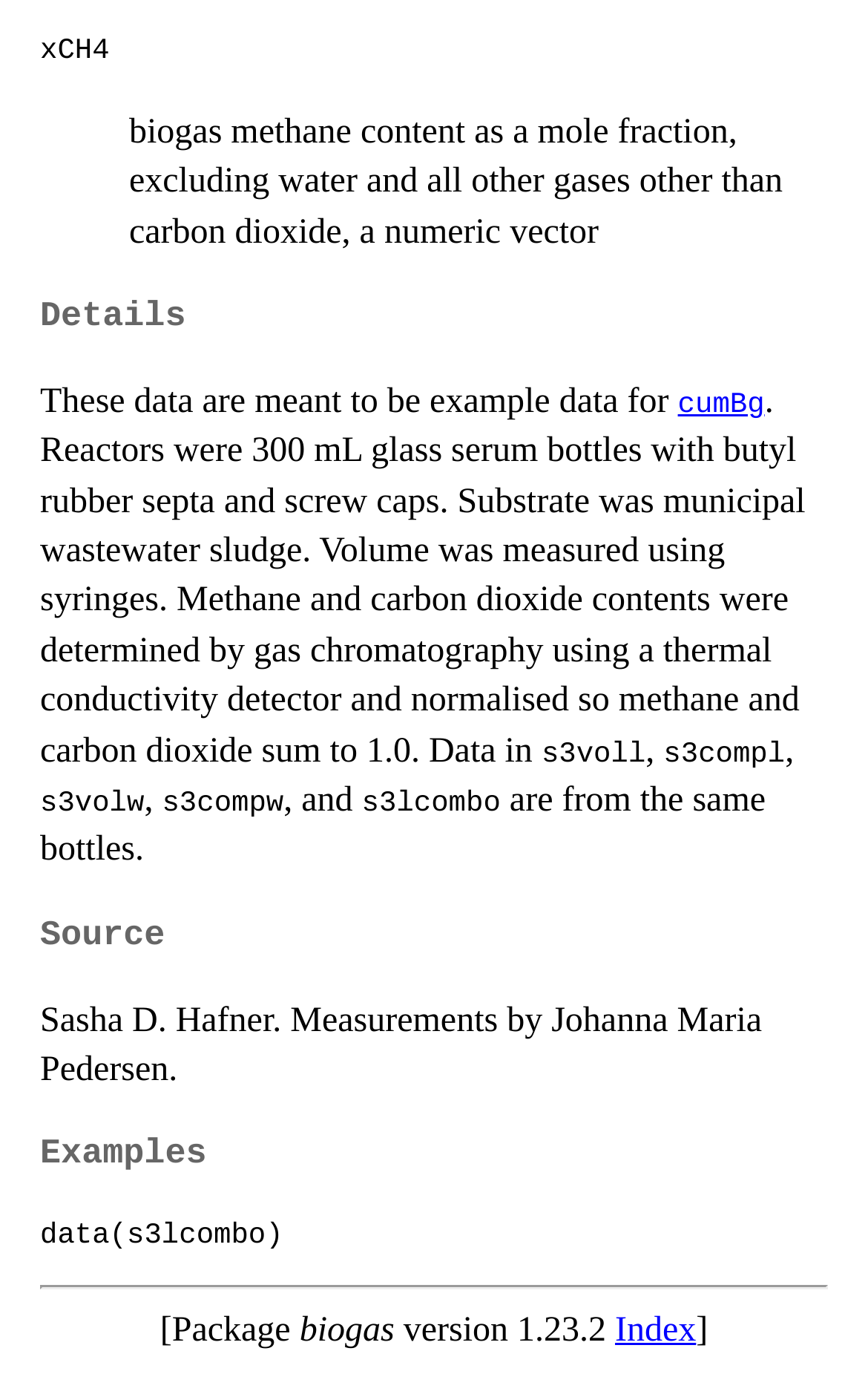Provide a brief response to the question below using one word or phrase:
What is the package version?

1.23.2